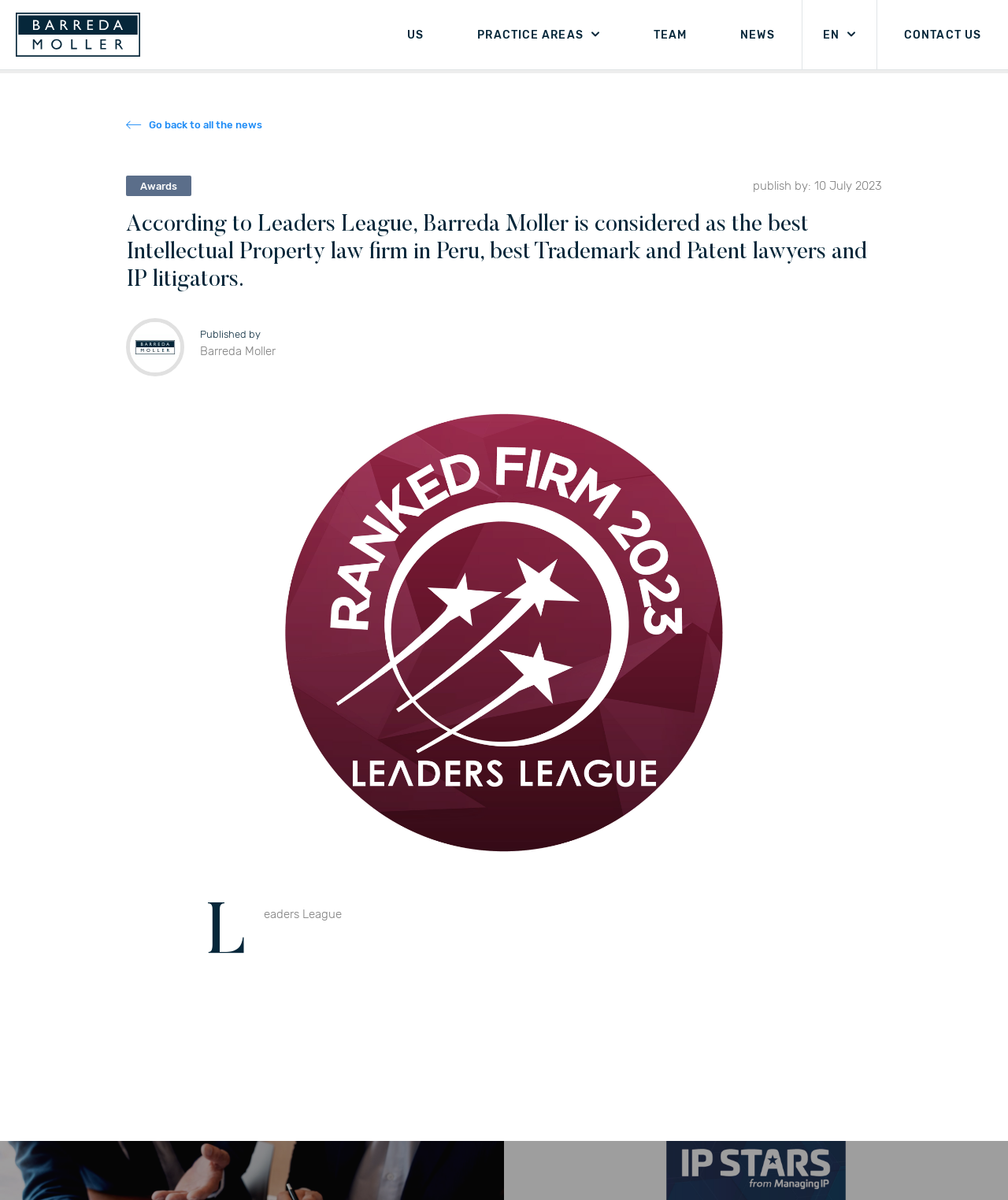Use a single word or phrase to respond to the question:
What is the topic of the news article?

Awards